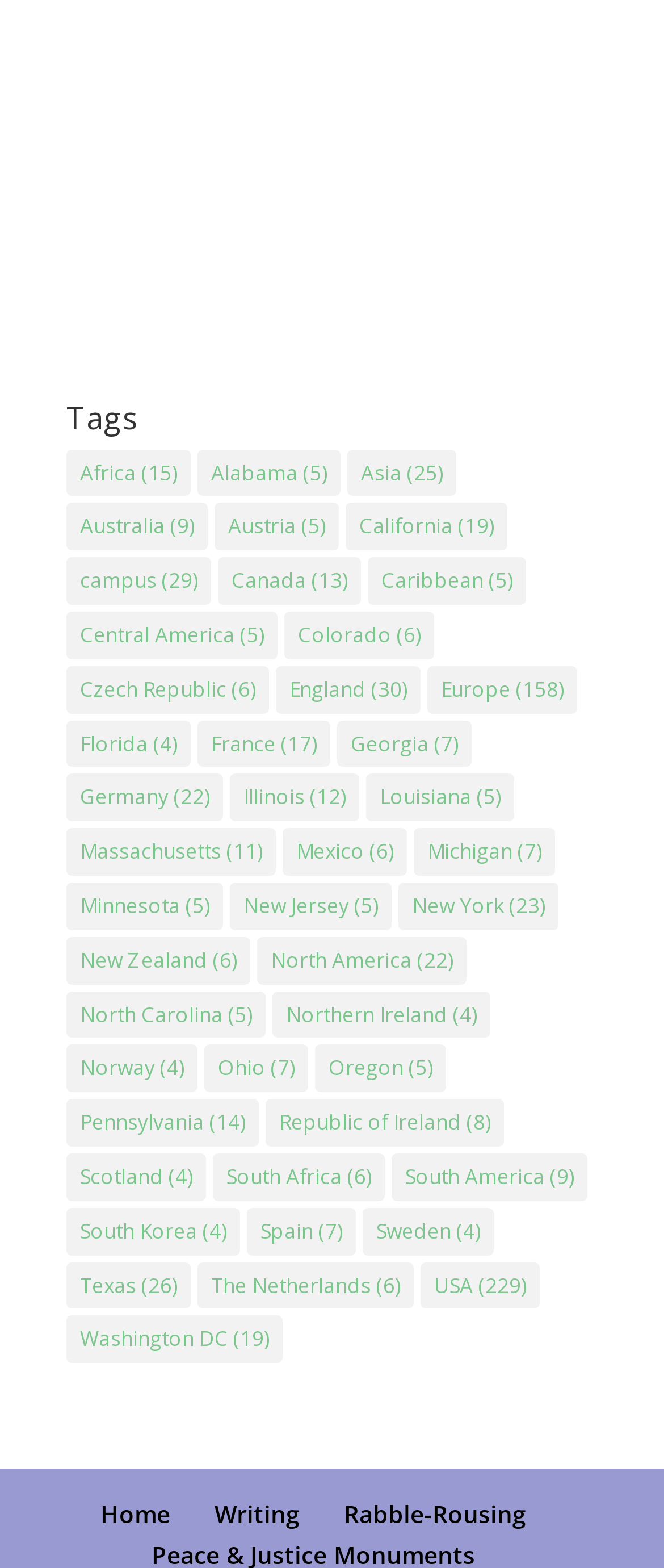What is the region with the fewest items?
Based on the visual details in the image, please answer the question thoroughly.

I looked at the links on the webpage and found that there are multiple regions with the fewest items, including 'Caribbean', 'Central America', 'Louisiana', 'Minnesota', 'New Jersey', 'Northern Ireland', 'Norway', 'South Korea', and 'Sweden', all of which have 4 or 5 items.